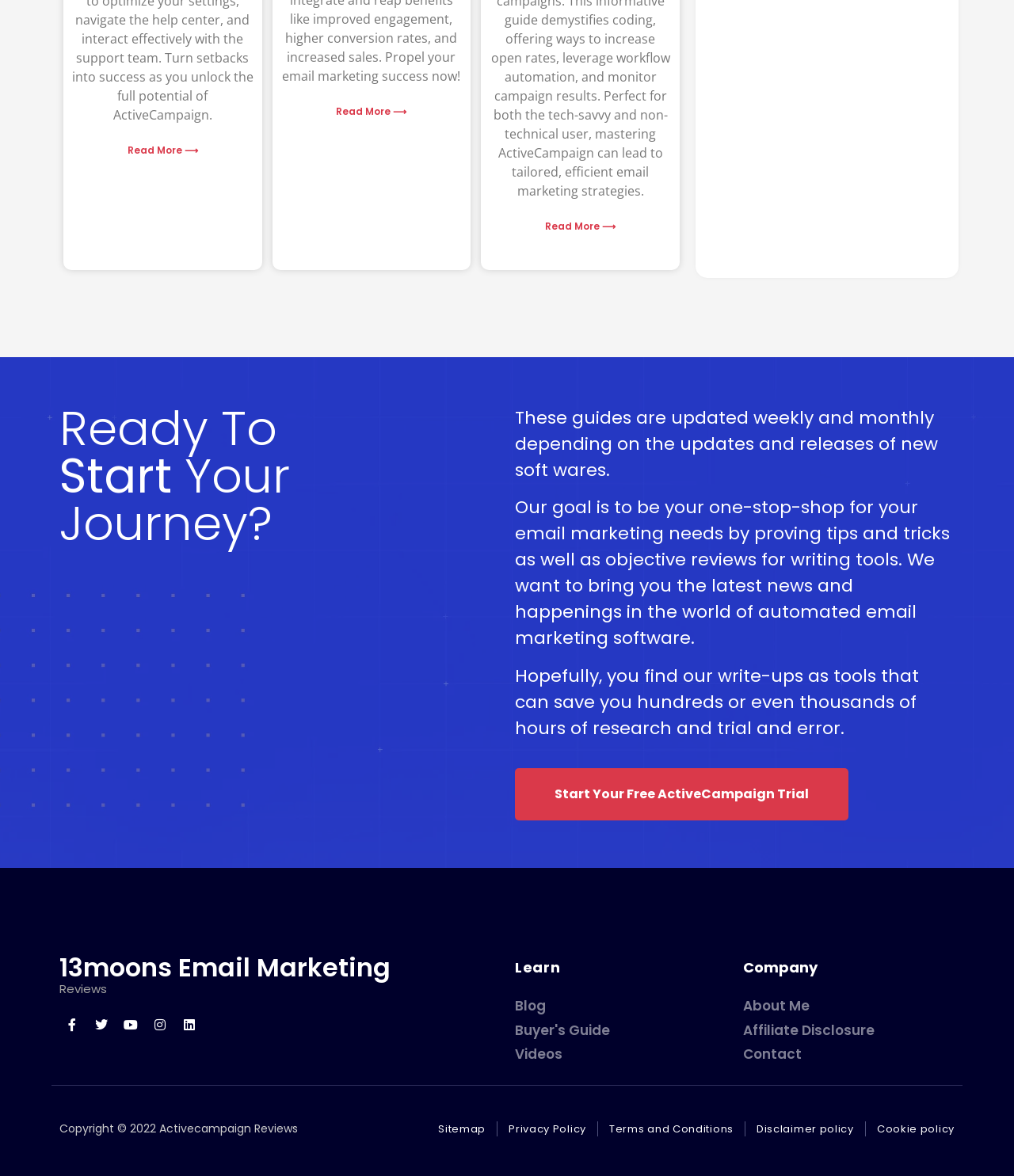Using the provided description Start Your Free ActiveCampaign Trial, find the bounding box coordinates for the UI element. Provide the coordinates in (top-left x, top-left y, bottom-right x, bottom-right y) format, ensuring all values are between 0 and 1.

[0.508, 0.653, 0.837, 0.698]